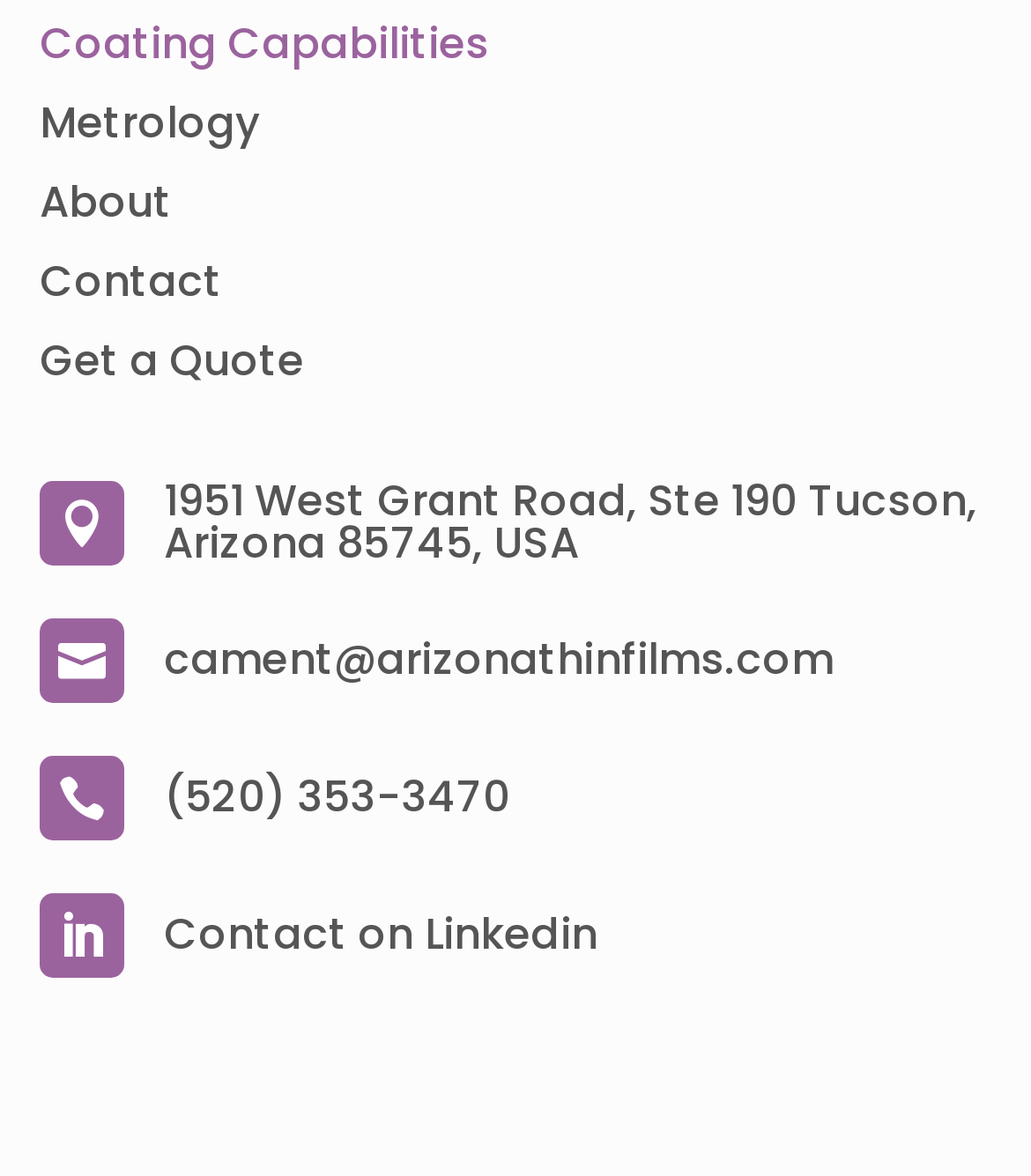Identify the bounding box coordinates of the HTML element based on this description: "Get a Quote".

[0.038, 0.292, 0.295, 0.341]